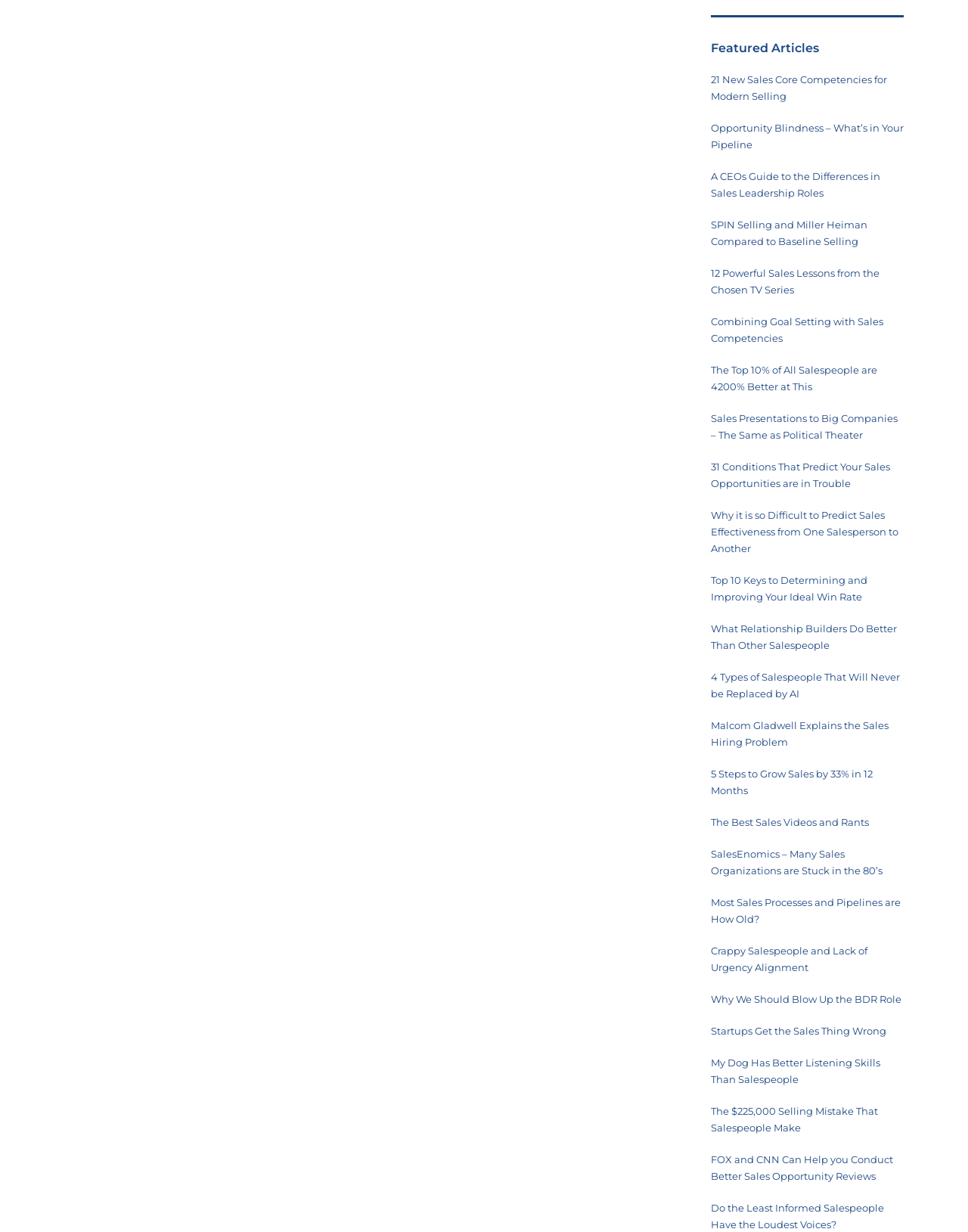Are all articles related to sales?
Using the image, answer in one word or phrase.

Yes